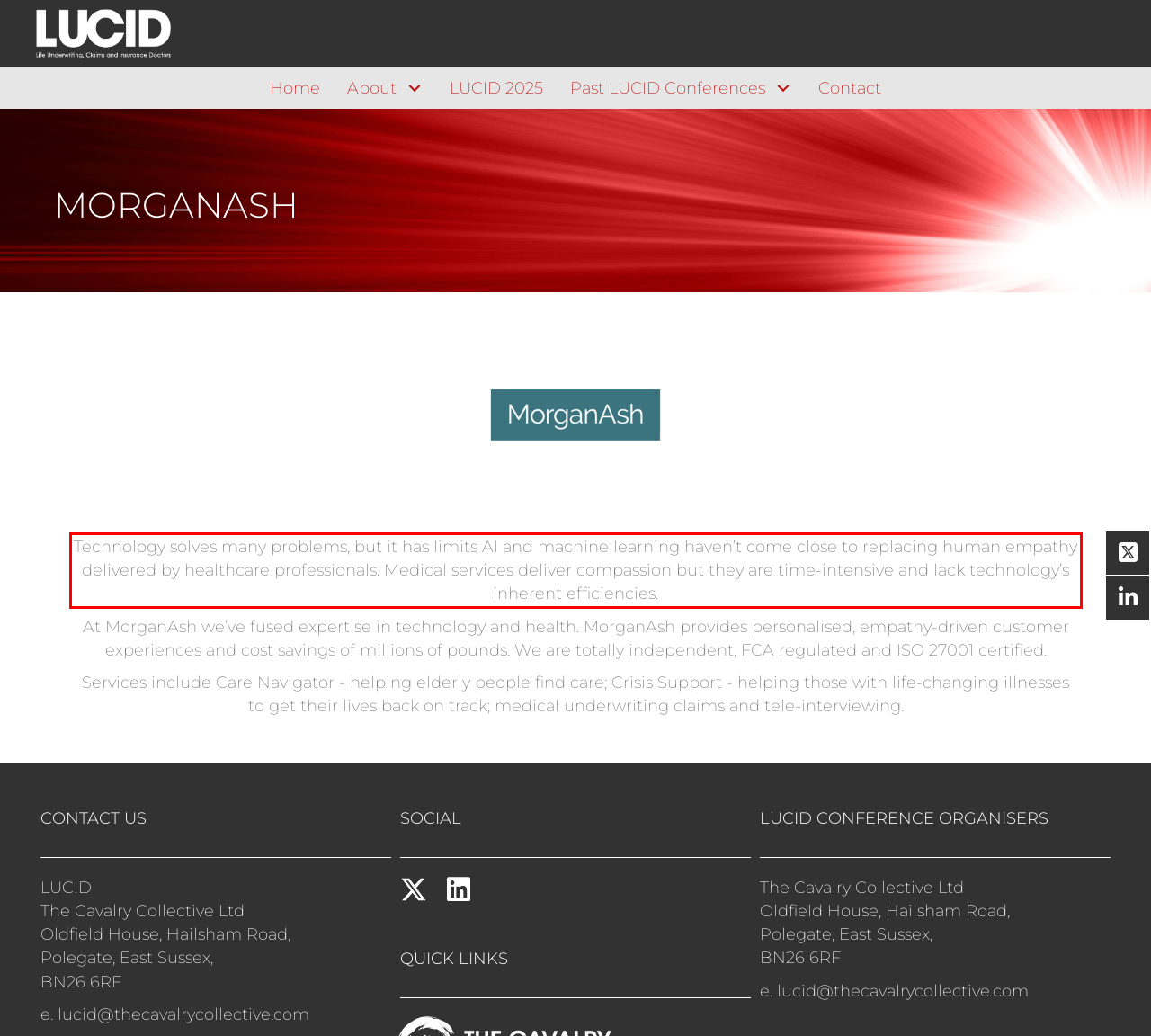You are provided with a screenshot of a webpage containing a red bounding box. Please extract the text enclosed by this red bounding box.

Technology solves many problems, but it has limits AI and machine learning haven’t come close to replacing human empathy delivered by healthcare professionals. Medical services deliver compassion but they are time-intensive and lack technology’s inherent efficiencies.